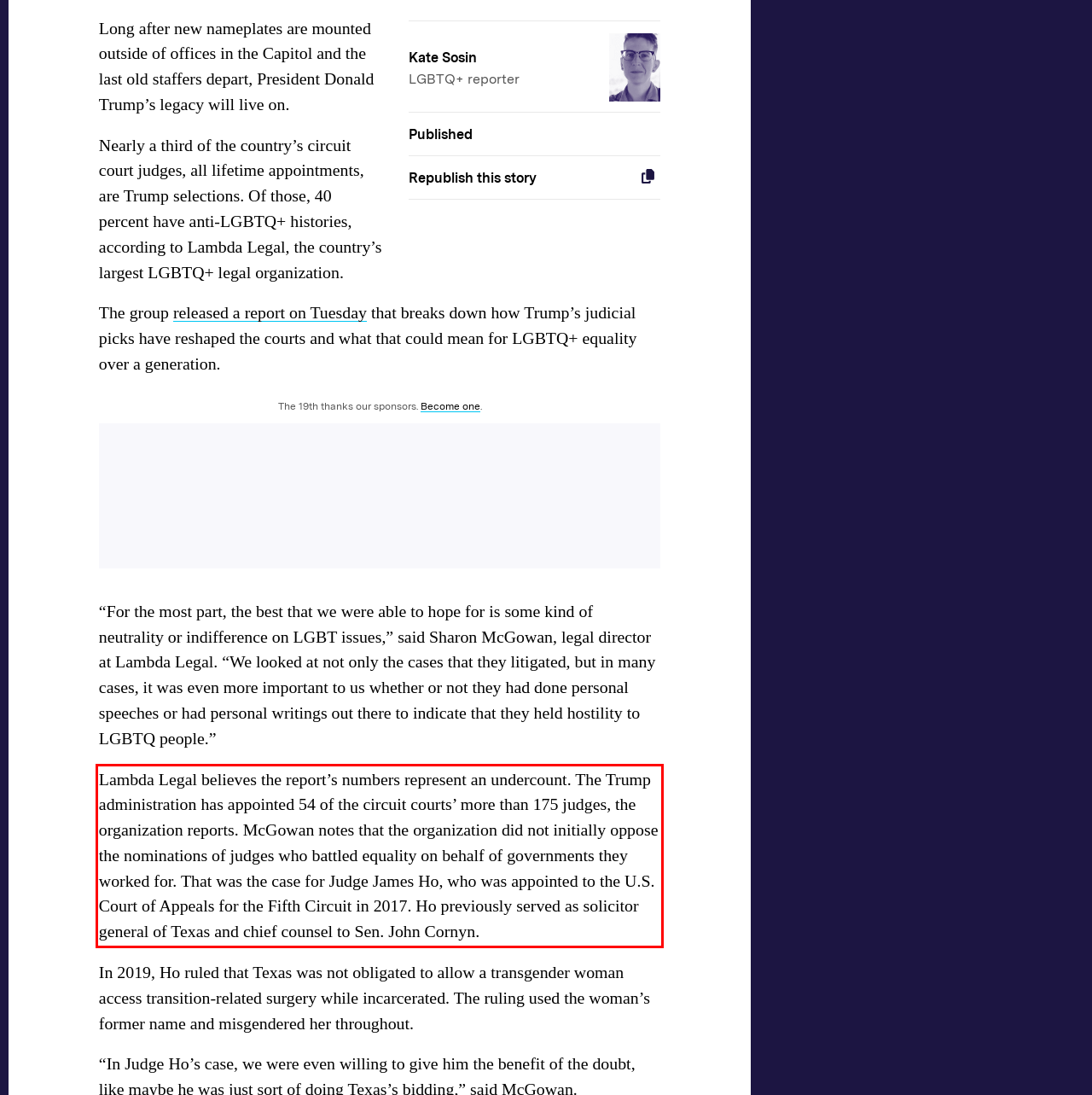There is a screenshot of a webpage with a red bounding box around a UI element. Please use OCR to extract the text within the red bounding box.

Lambda Legal believes the report’s numbers represent an undercount. The Trump administration has appointed 54 of the circuit courts’ more than 175 judges, the organization reports. McGowan notes that the organization did not initially oppose the nominations of judges who battled equality on behalf of governments they worked for. That was the case for Judge James Ho, who was appointed to the U.S. Court of Appeals for the Fifth Circuit in 2017. Ho previously served as solicitor general of Texas and chief counsel to Sen. John Cornyn.